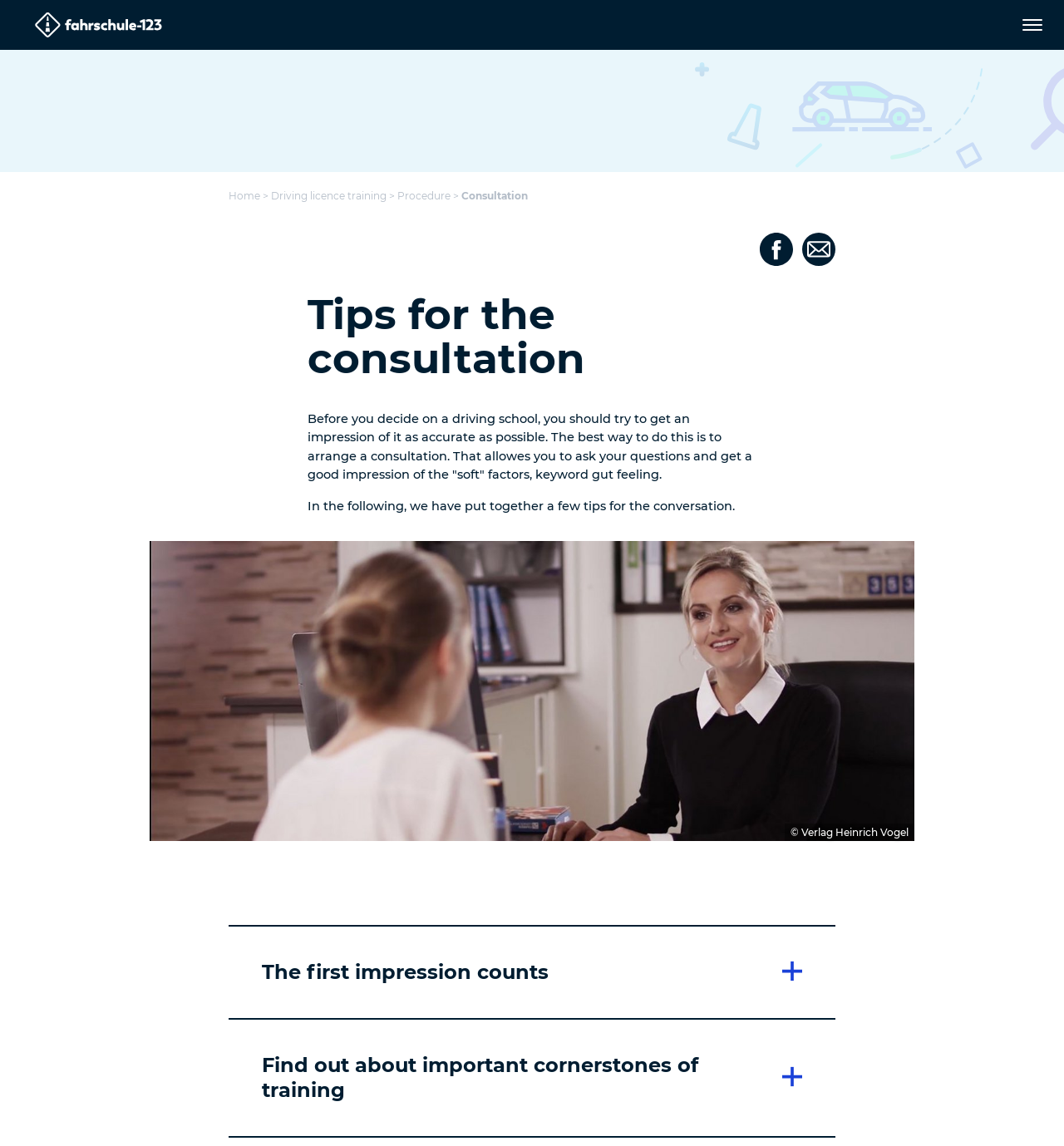Pinpoint the bounding box coordinates of the element that must be clicked to accomplish the following instruction: "Click the 'SERVICES' link". The coordinates should be in the format of four float numbers between 0 and 1, i.e., [left, top, right, bottom].

None